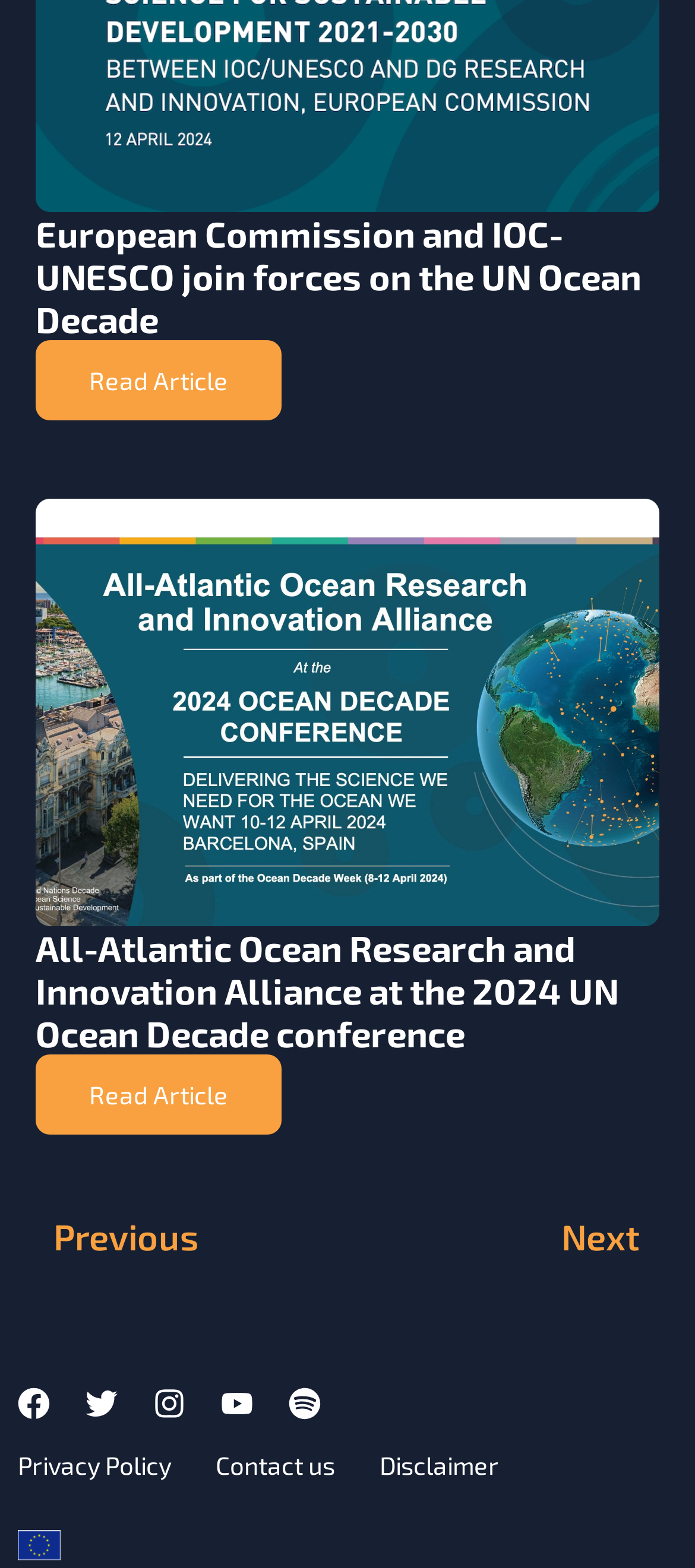Find the bounding box coordinates for the element described here: "Read Article".

[0.051, 0.217, 0.405, 0.268]